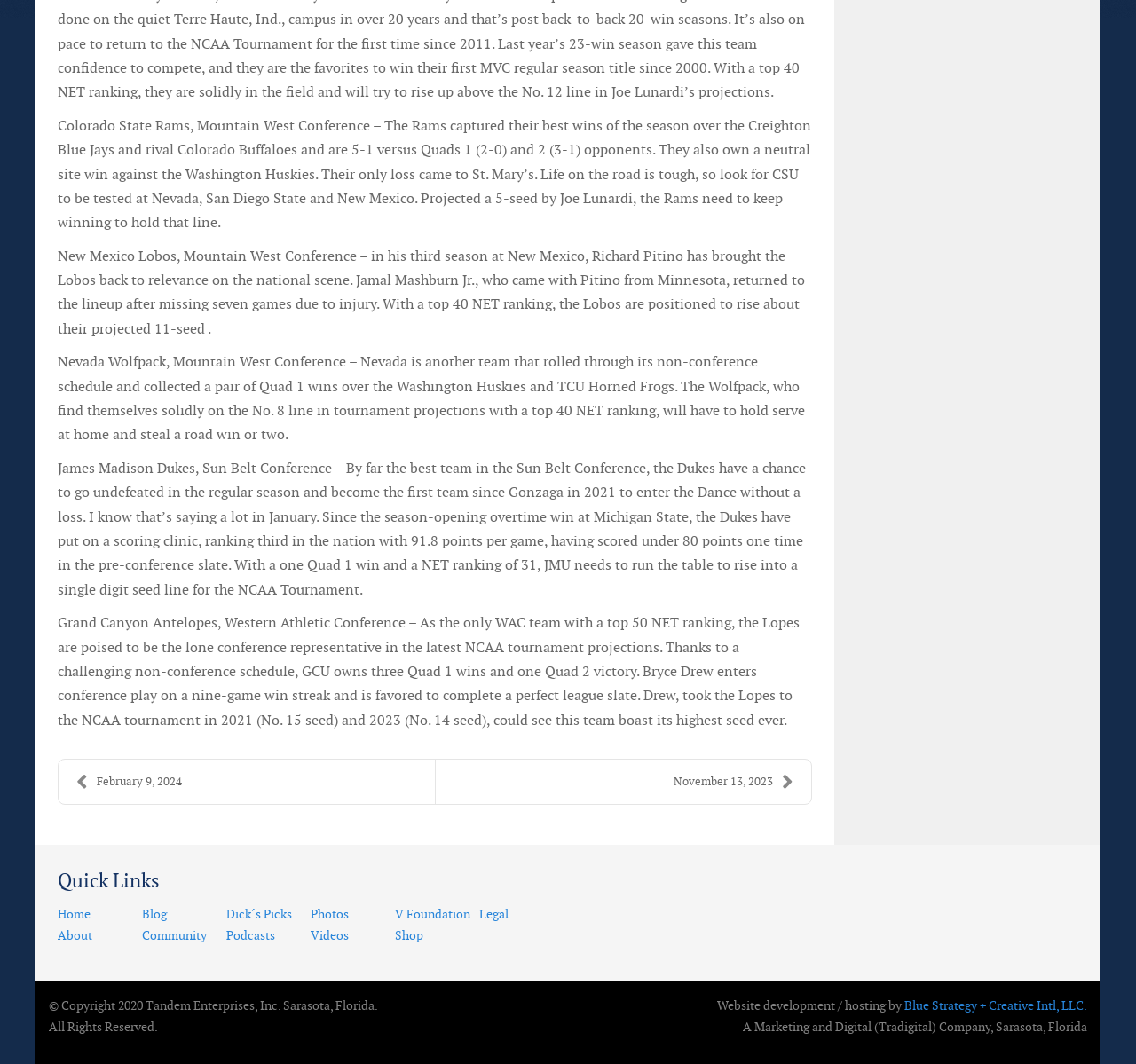Can you identify the bounding box coordinates of the clickable region needed to carry out this instruction: 'Read the letter to J. H. Reynolds on March 9, 1817'? The coordinates should be four float numbers within the range of 0 to 1, stated as [left, top, right, bottom].

None